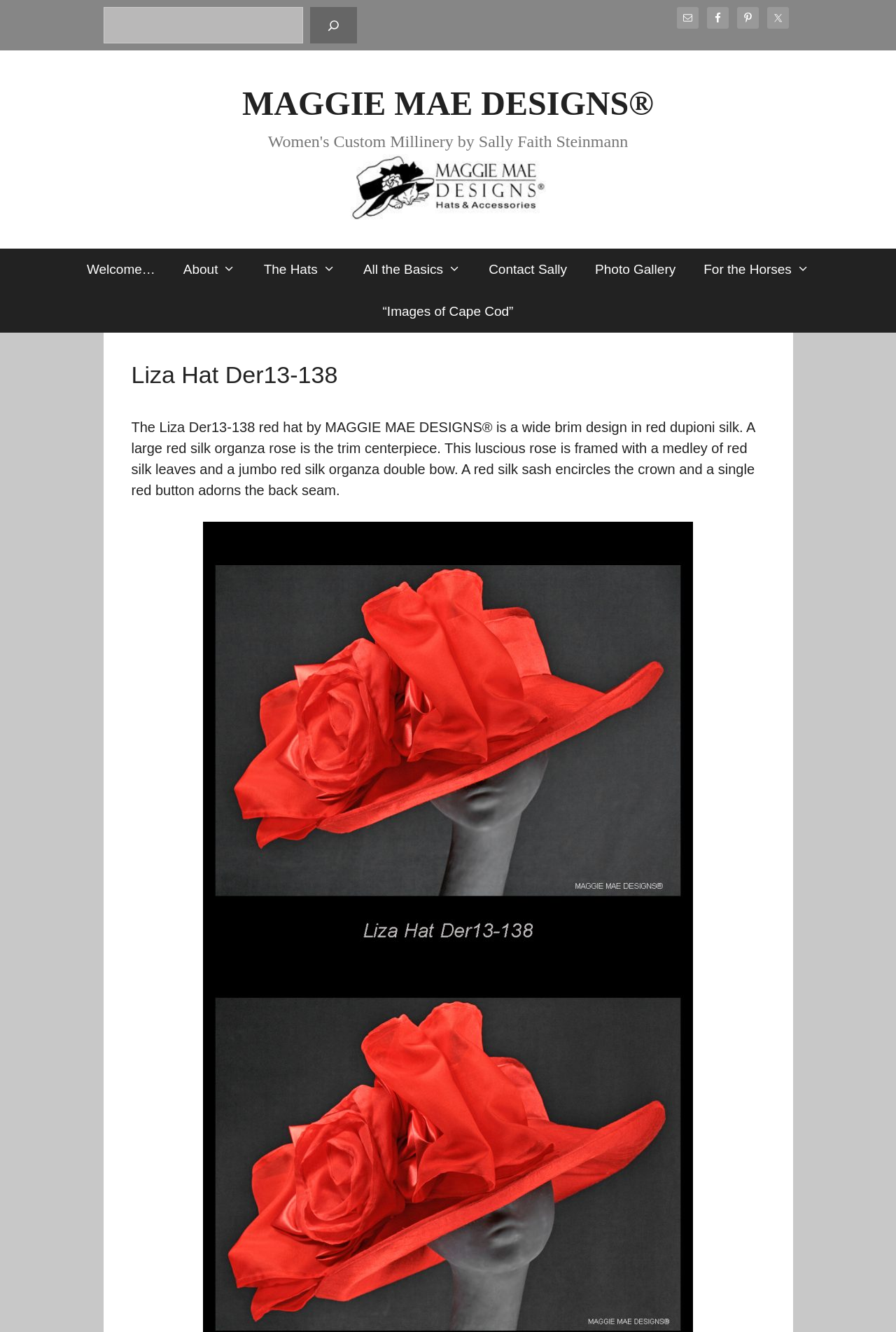From the given element description: "January 28, 2013", find the bounding box for the UI element. Provide the coordinates as four float numbers between 0 and 1, in the order [left, top, right, bottom].

None